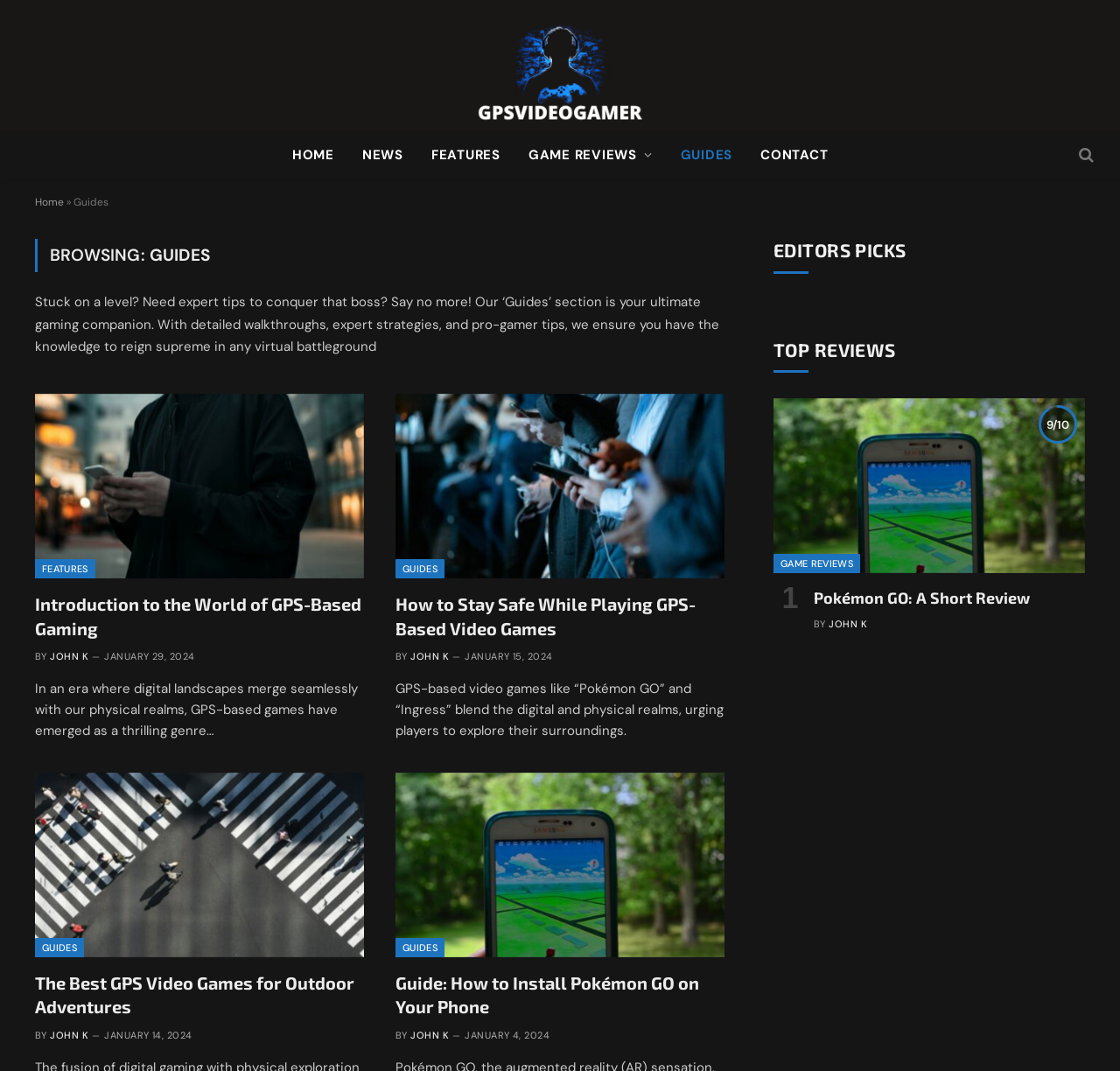Please determine the bounding box coordinates of the section I need to click to accomplish this instruction: "Click on the 'GUIDES' link".

[0.595, 0.123, 0.666, 0.167]